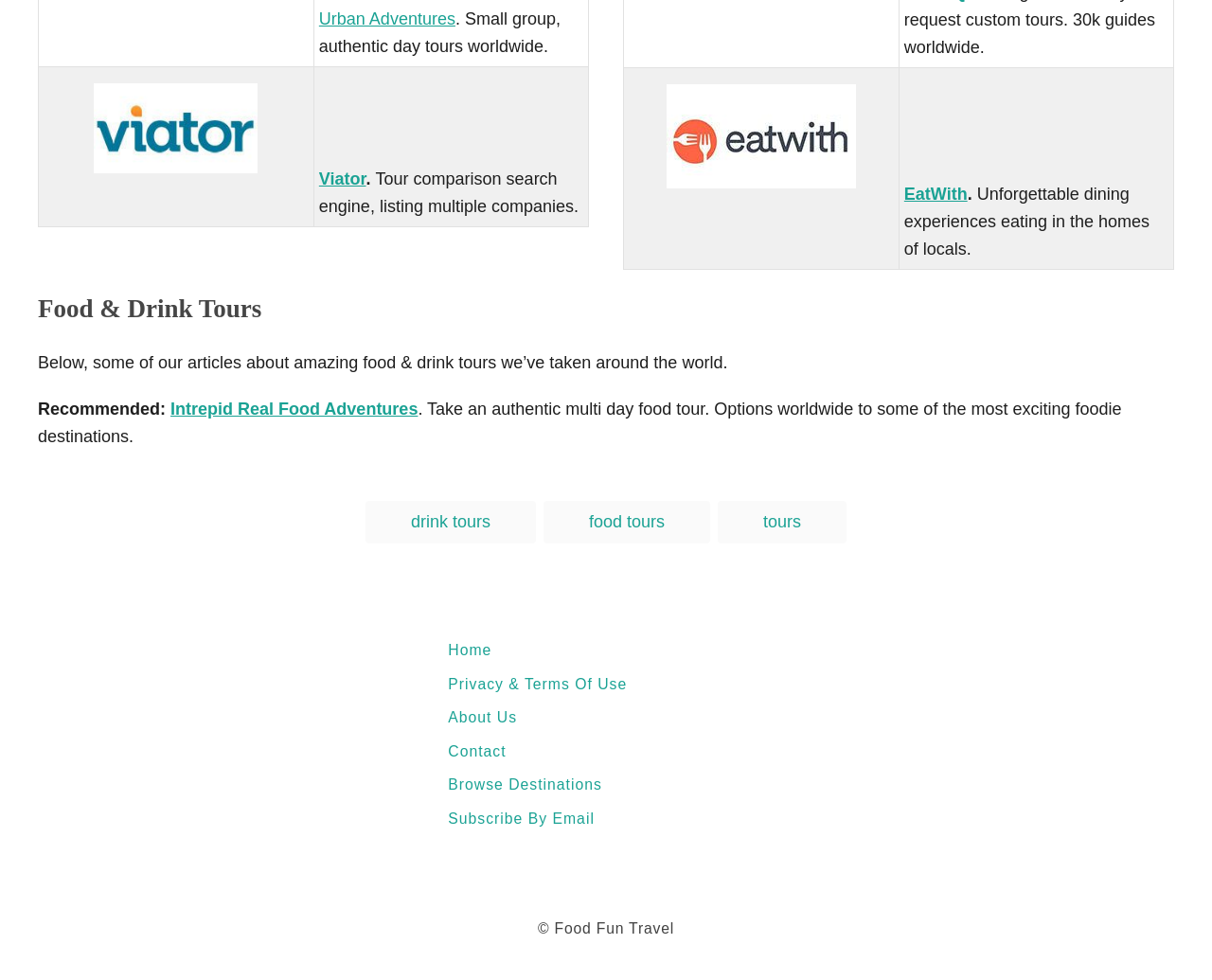Use one word or a short phrase to answer the question provided: 
What is the name of the company mentioned in the footer?

Food Fun Travel